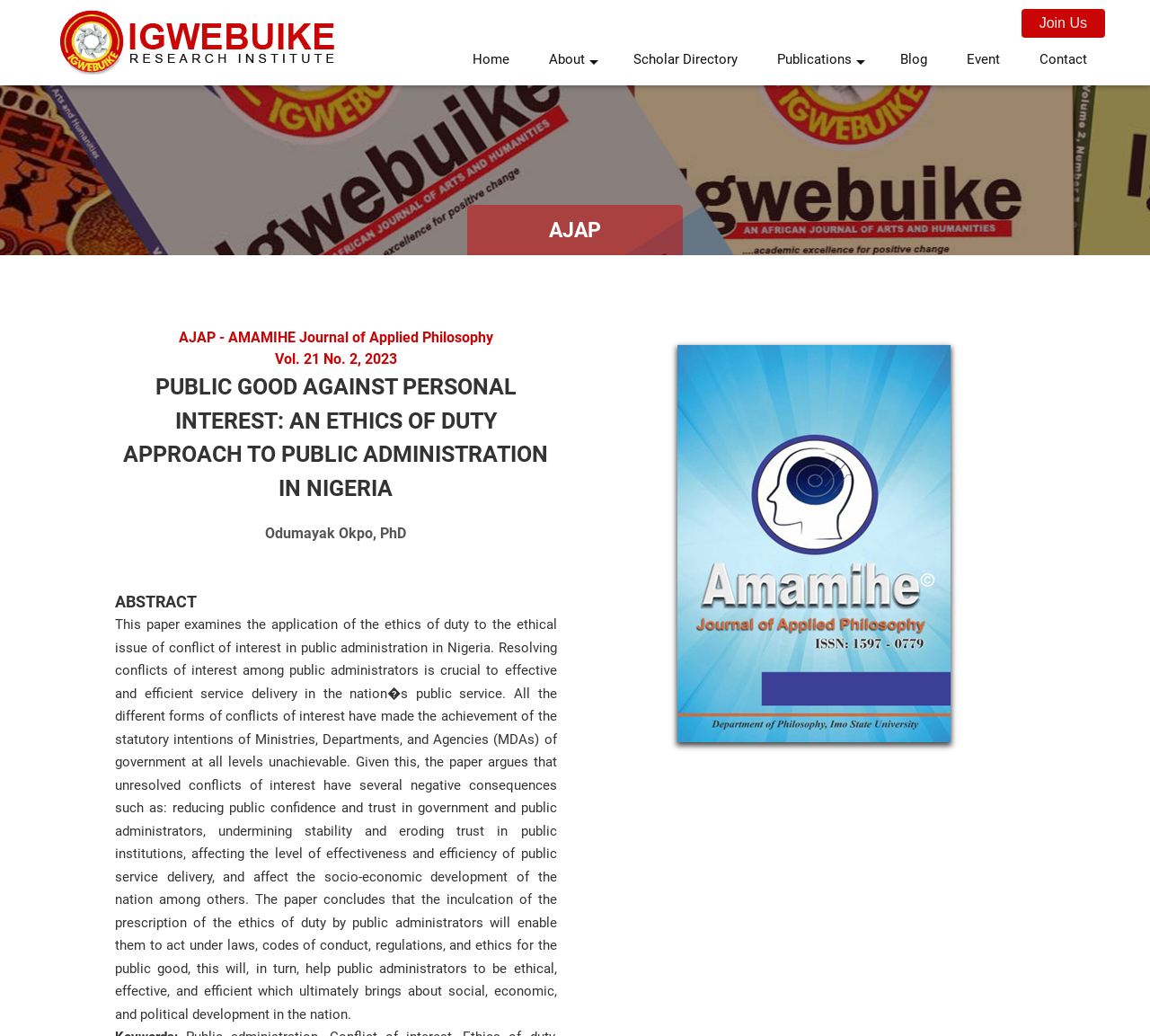Determine the bounding box coordinates of the clickable element to complete this instruction: "Contact us". Provide the coordinates in the format of four float numbers between 0 and 1, [left, top, right, bottom].

[0.888, 0.036, 0.961, 0.082]